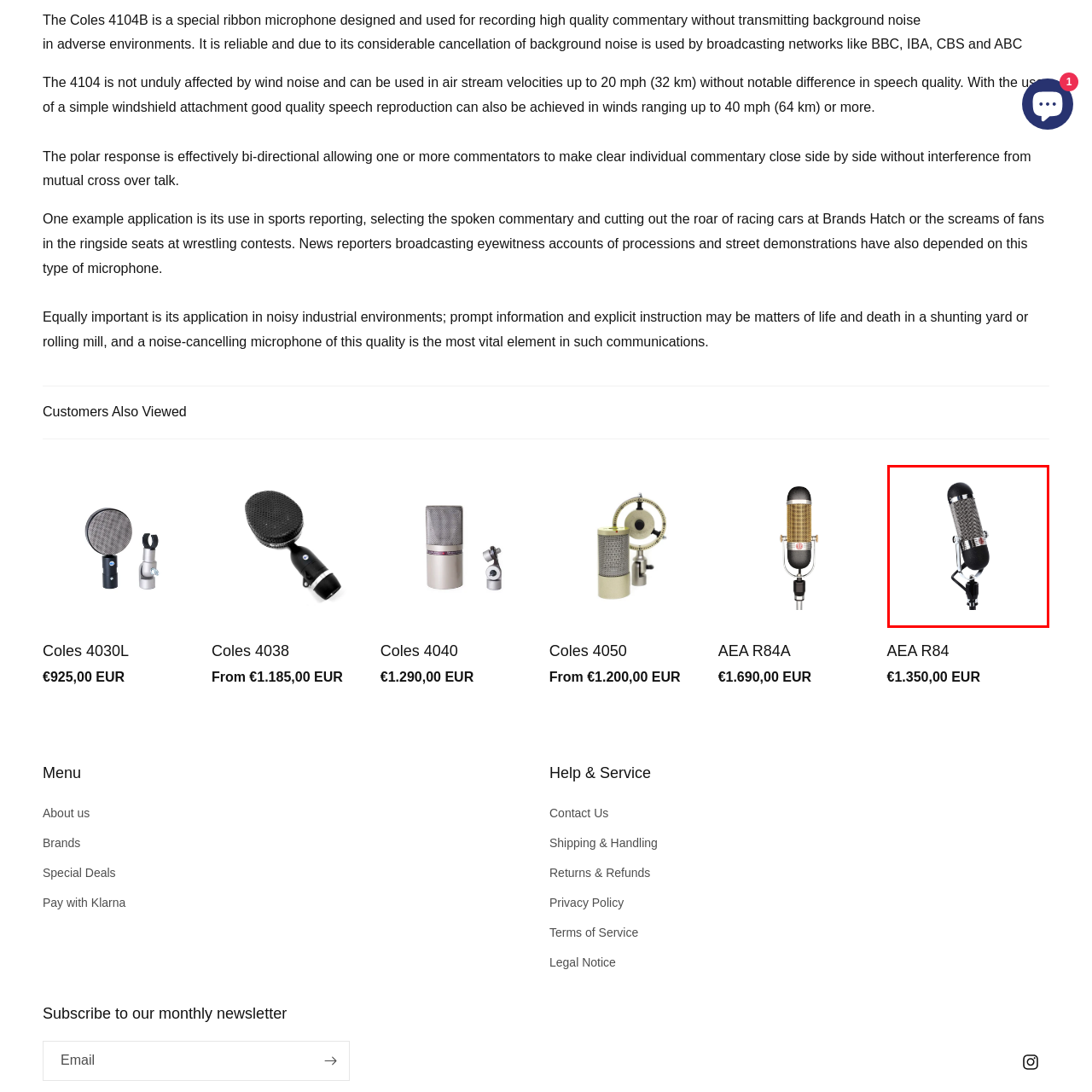Offer a meticulous description of everything depicted in the red-enclosed portion of the image.

This image showcases the AEA R84 ribbon microphone, renowned for its exceptional sound quality and vintage aesthetic. The design features a striking mesh grille with a polished chrome finish and a sturdy mount, reflecting both elegance and functionality. This microphone is well-suited for a variety of applications, from studio recording to live performance, offering a warm and rich tonal quality. The AEA R84 is particularly celebrated for its capability to handle high sound pressure levels while maintaining clarity and depth in vocal recordings. Priced at €1,350.00 EUR, it stands as a premium choice for audio professionals looking to enhance their sound production.